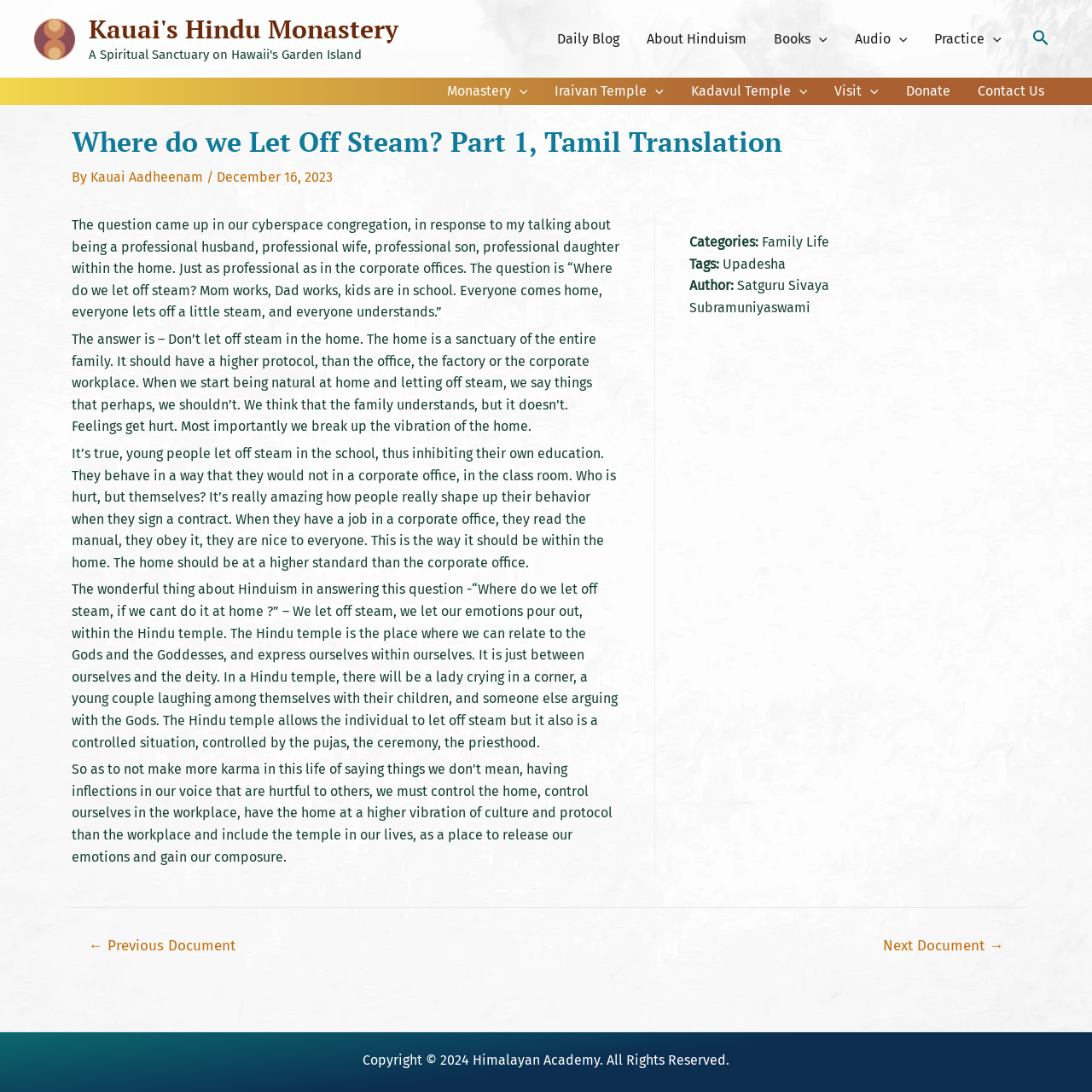Please reply to the following question using a single word or phrase: 
What is the name of the monastery mentioned in the webpage?

Kauai's Hindu Monastery